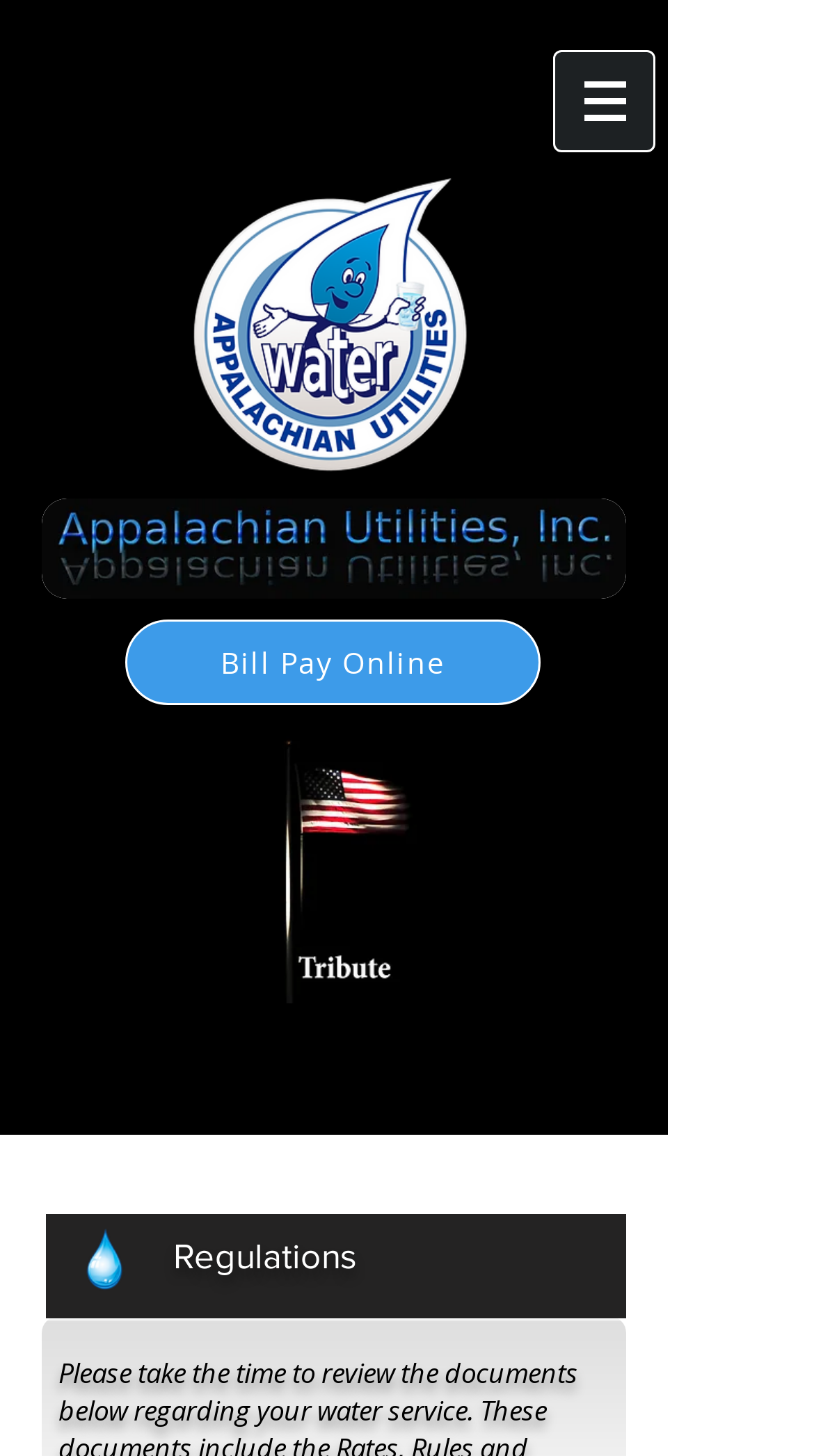What is the name of the company?
Provide an in-depth answer to the question, covering all aspects.

The name of the company can be found in the image element at the top of the page, which contains the text 'Appalachian Utilities, Inc.'. This image is likely the company's logo.